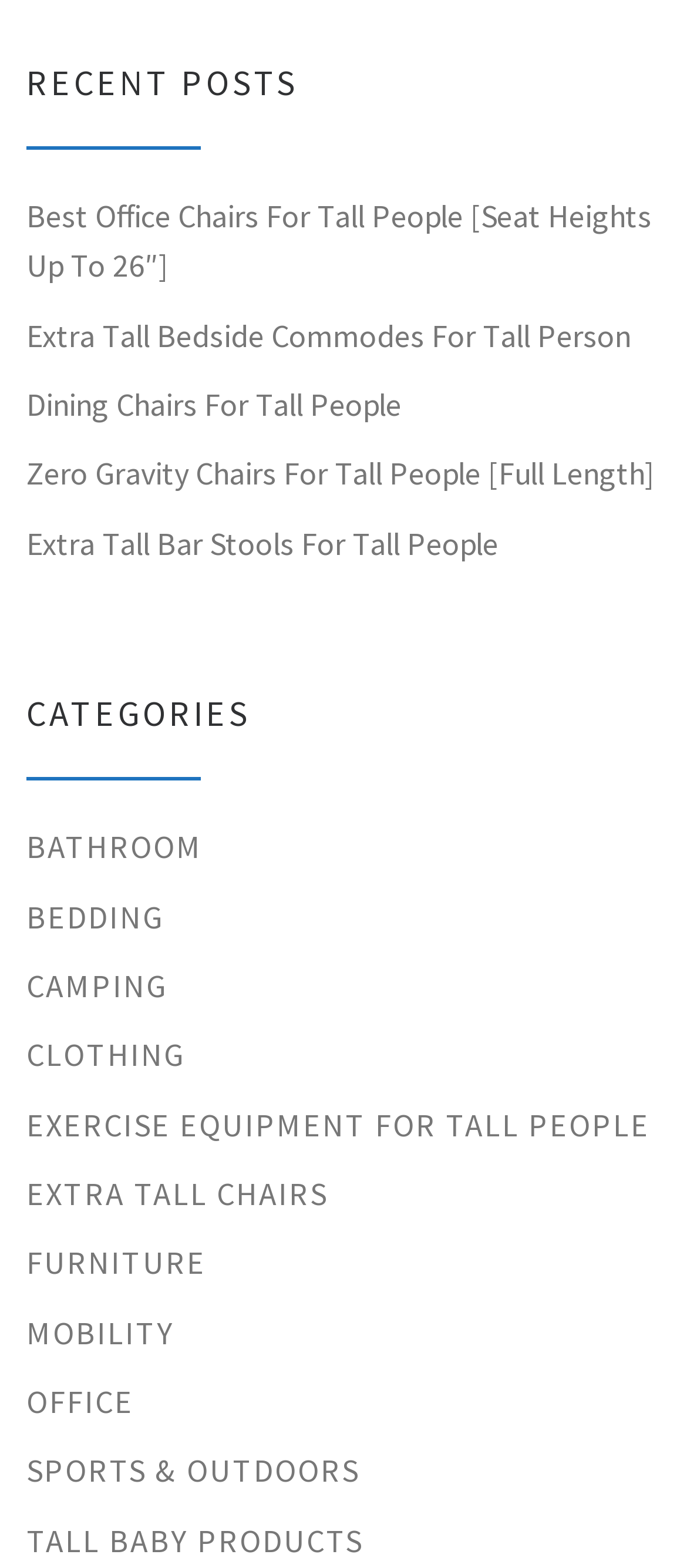Based on the image, please respond to the question with as much detail as possible:
How many categories are listed on the webpage?

I counted the number of links under the 'CATEGORIES' section, which are 'BATHROOM', 'BEDDING', 'CAMPING', 'CLOTHING', 'EXERCISE EQUIPMENT FOR TALL PEOPLE', 'EXTRA TALL CHAIRS', 'FURNITURE', 'MOBILITY', 'OFFICE', 'SPORTS & OUTDOORS', 'TALL BABY PRODUCTS', and found a total of 13 categories.